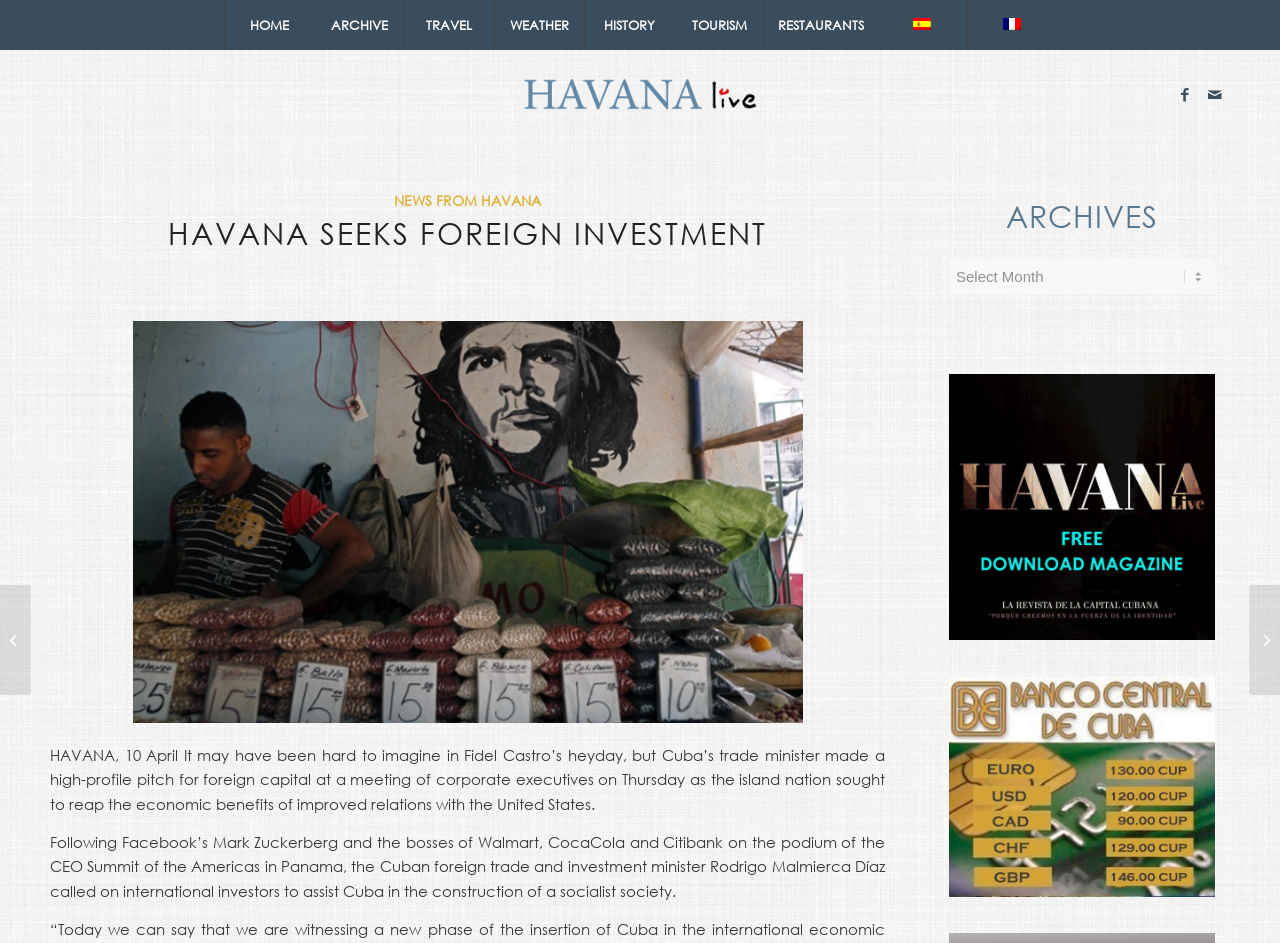Identify the bounding box coordinates for the element that needs to be clicked to fulfill this instruction: "Click on NEWS FROM HAVANA". Provide the coordinates in the format of four float numbers between 0 and 1: [left, top, right, bottom].

[0.308, 0.204, 0.423, 0.222]